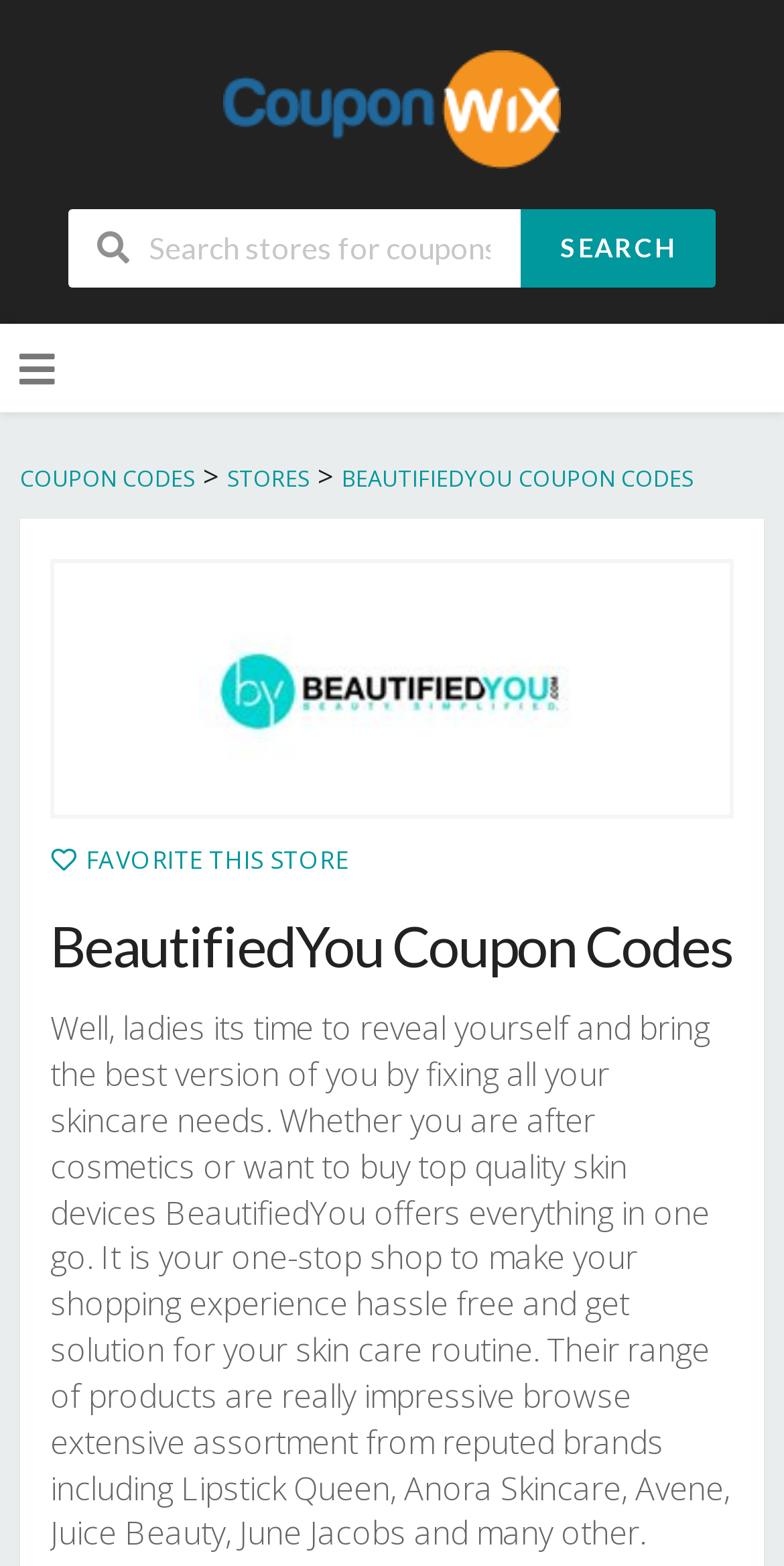Please pinpoint the bounding box coordinates for the region I should click to adhere to this instruction: "Click on Coupon Codes".

[0.285, 0.056, 0.715, 0.08]